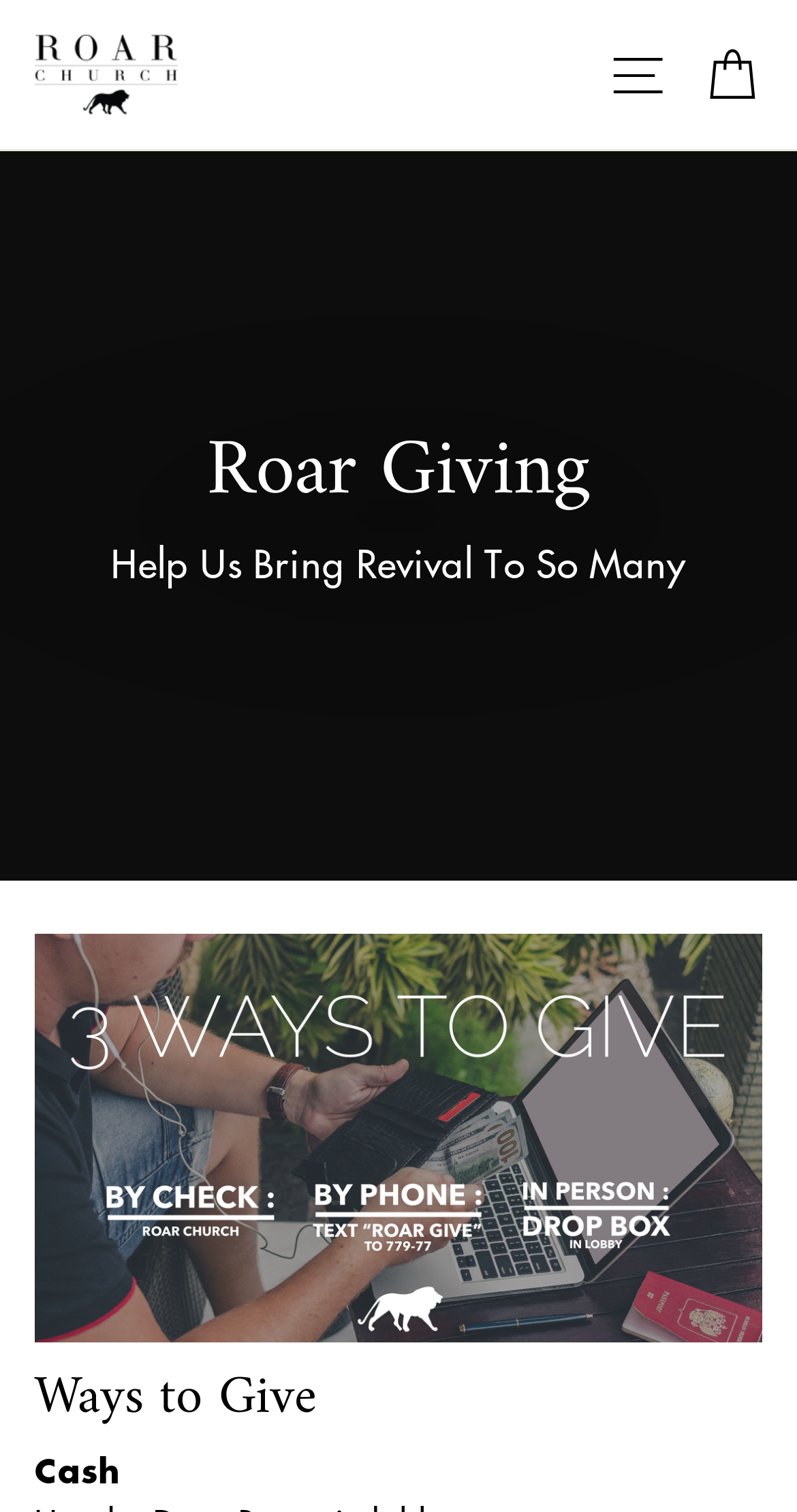What is the purpose of the 'Cart' button?
Using the image, elaborate on the answer with as much detail as possible.

The 'Cart' button is likely used to access or manage items in a user's cart, as indicated by the link element with the text 'Cart' and is expandable.